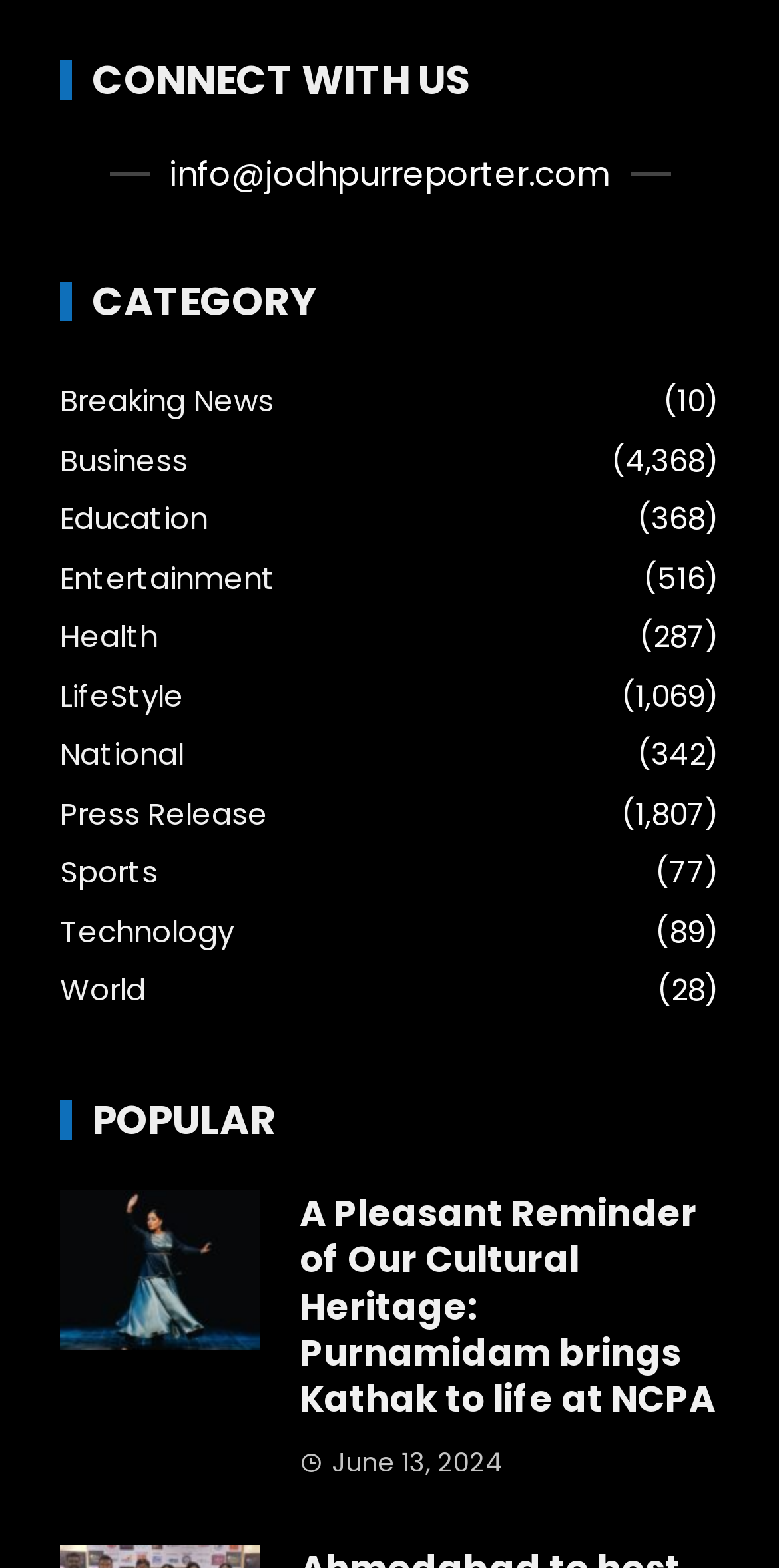Please identify the bounding box coordinates of the element I should click to complete this instruction: 'Learn about our strategy'. The coordinates should be given as four float numbers between 0 and 1, like this: [left, top, right, bottom].

None